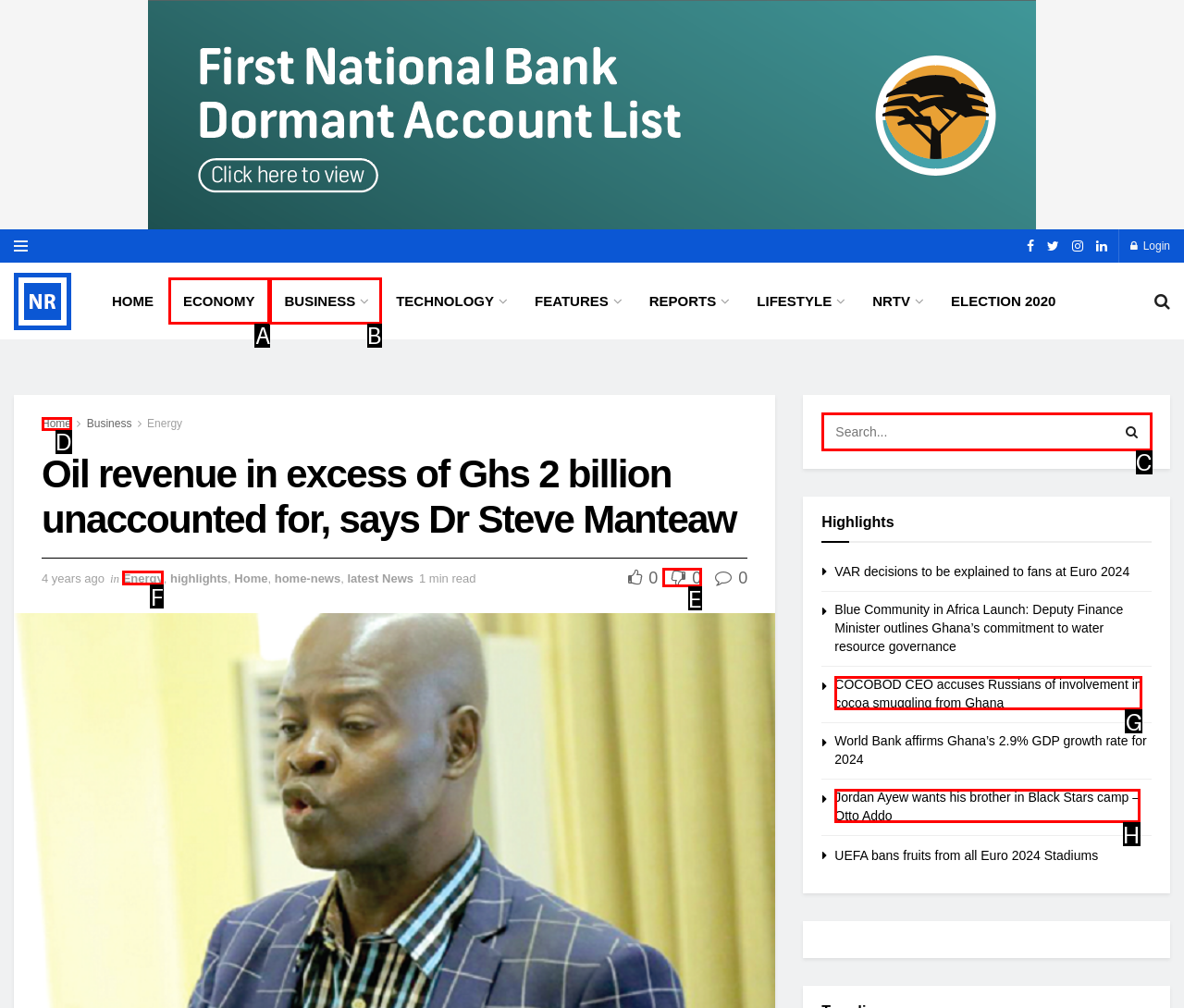Identify the correct option to click in order to accomplish the task: Read 'Putting privacy first' special report Provide your answer with the letter of the selected choice.

None